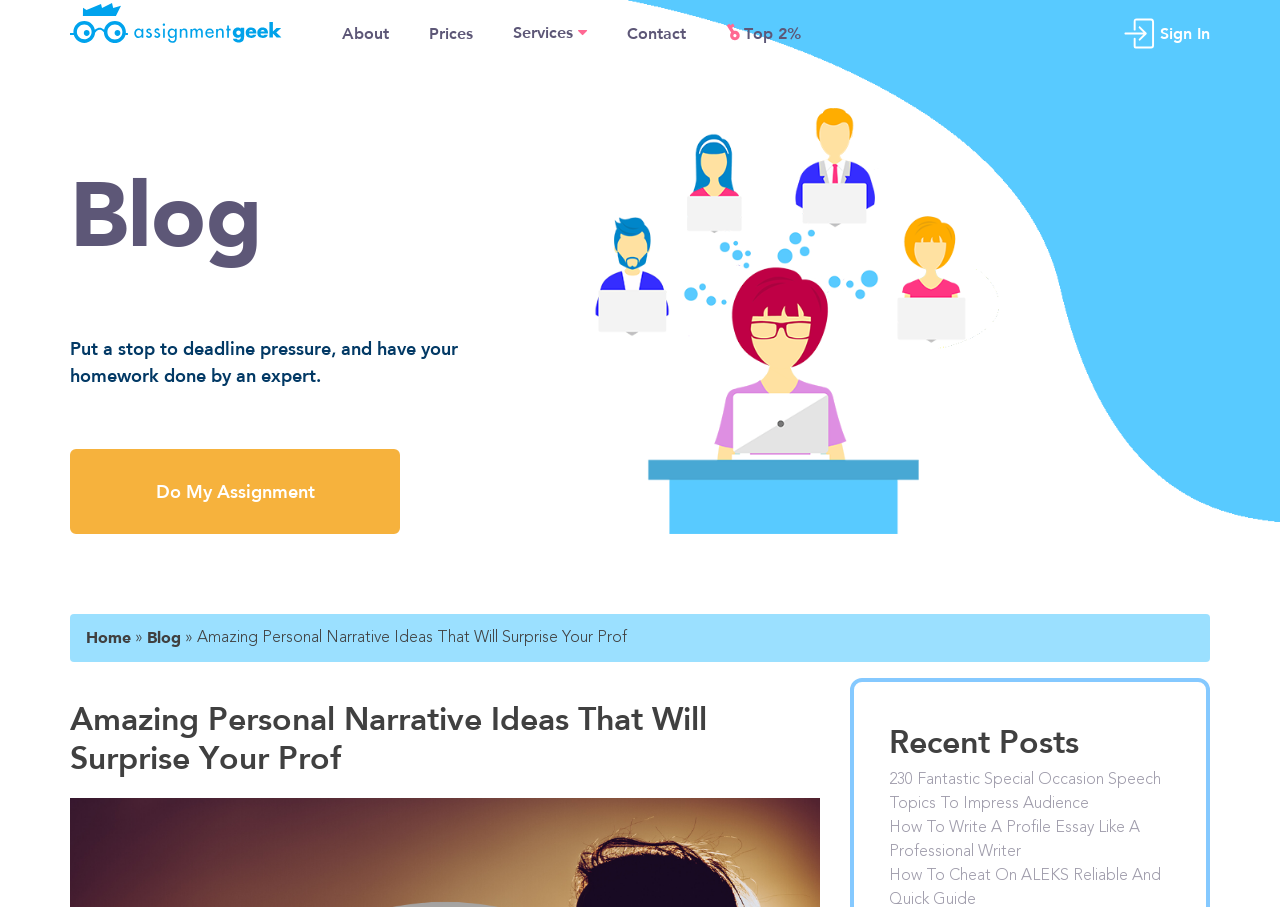Write an extensive caption that covers every aspect of the webpage.

The webpage is about personal narrative ideas and essay topics. At the top left, there is a link to "Assignment Help Online" accompanied by an image. To the right of this link, there are several navigation links, including "About", "Prices", "Services", "Contact", "Top 2%", and "Sign In", which is accompanied by an image. 

Below the navigation links, there is a promotional text that reads "Put a stop to deadline pressure, and have your homework done by an expert." Underneath this text, there are two links: "Do My Assignment" and "Blog". 

On the right side of the page, there is a section that appears to be a breadcrumb navigation, with links to "Home" and "Blog" separated by arrow characters. Below this section, there is a heading that reads "Amazing Personal Narrative Ideas That Will Surprise Your Prof", which is a main topic of the page. 

Underneath the main heading, there is a subheading that reads "Recent Posts". Below this subheading, there are two links to recent blog posts, titled "230 Fantastic Special Occasion Speech Topics To Impress Audience" and "How To Write A Profile Essay Like A Professional Writer".